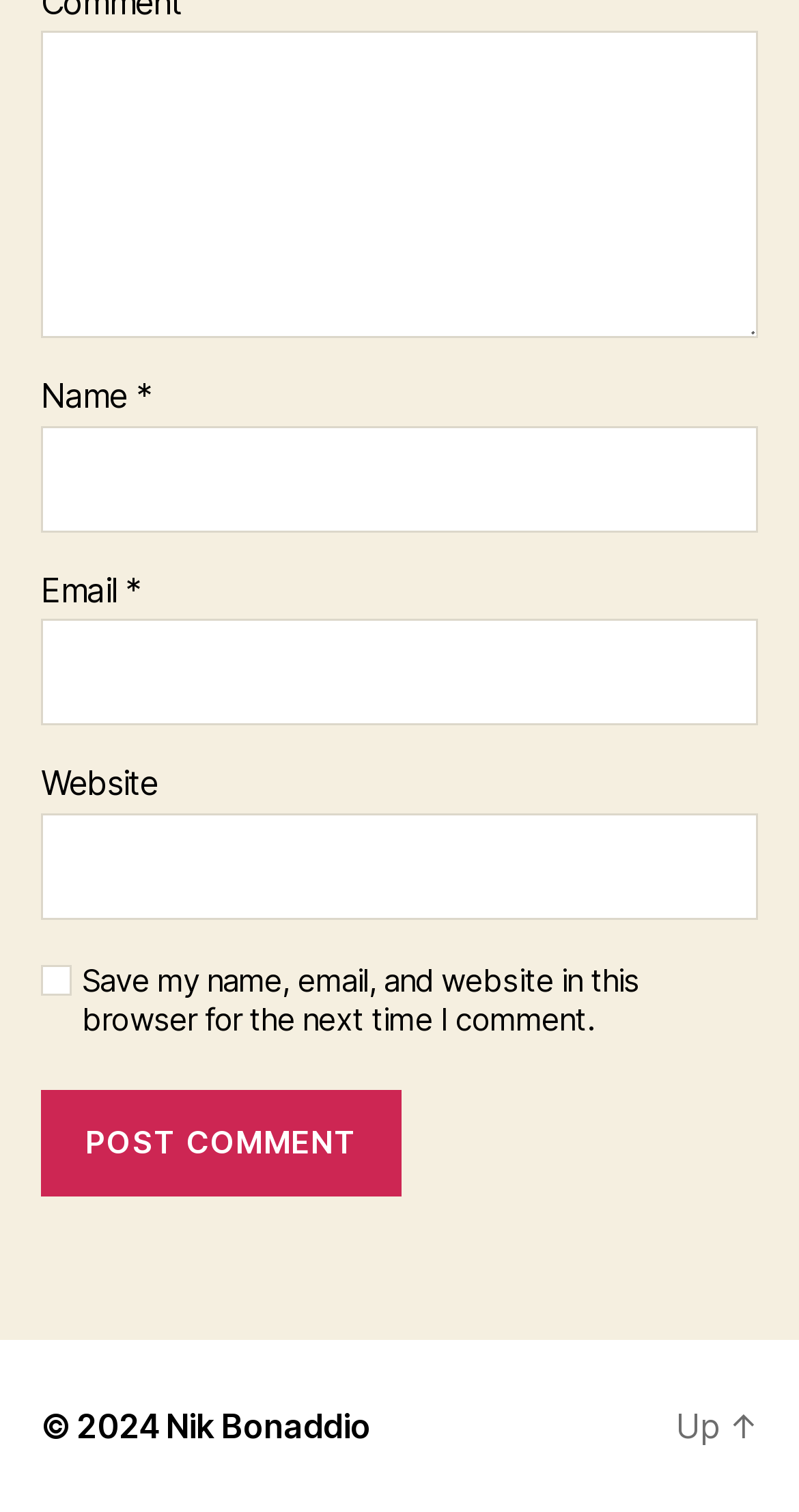Who is the copyright holder?
Please ensure your answer is as detailed and informative as possible.

The copyright holder is Nik Bonaddio, as indicated by the link element with text 'Nik Bonaddio' and is associated with the copyright symbol.